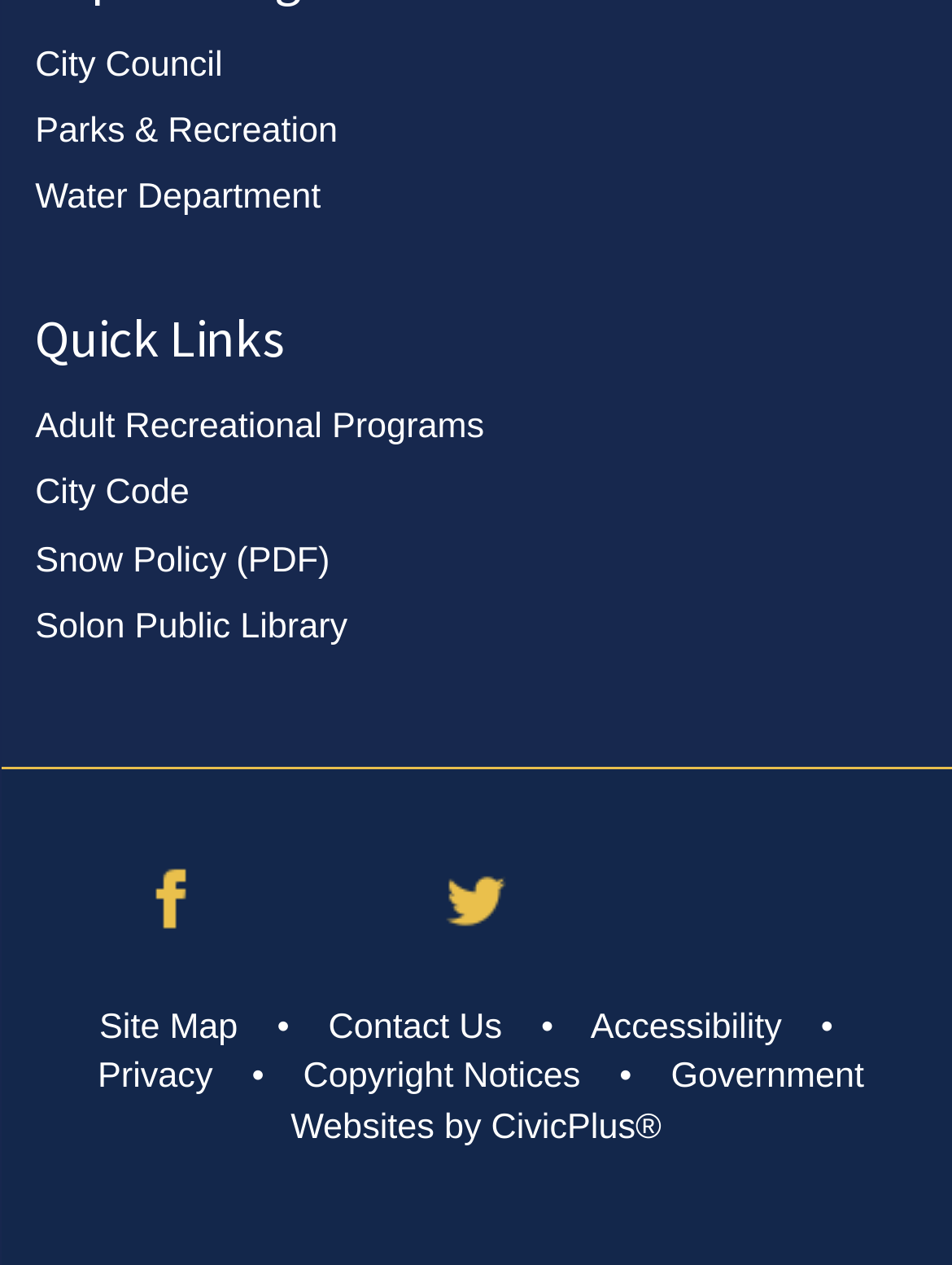Determine the coordinates of the bounding box for the clickable area needed to execute this instruction: "Contact Us".

[0.345, 0.798, 0.527, 0.829]